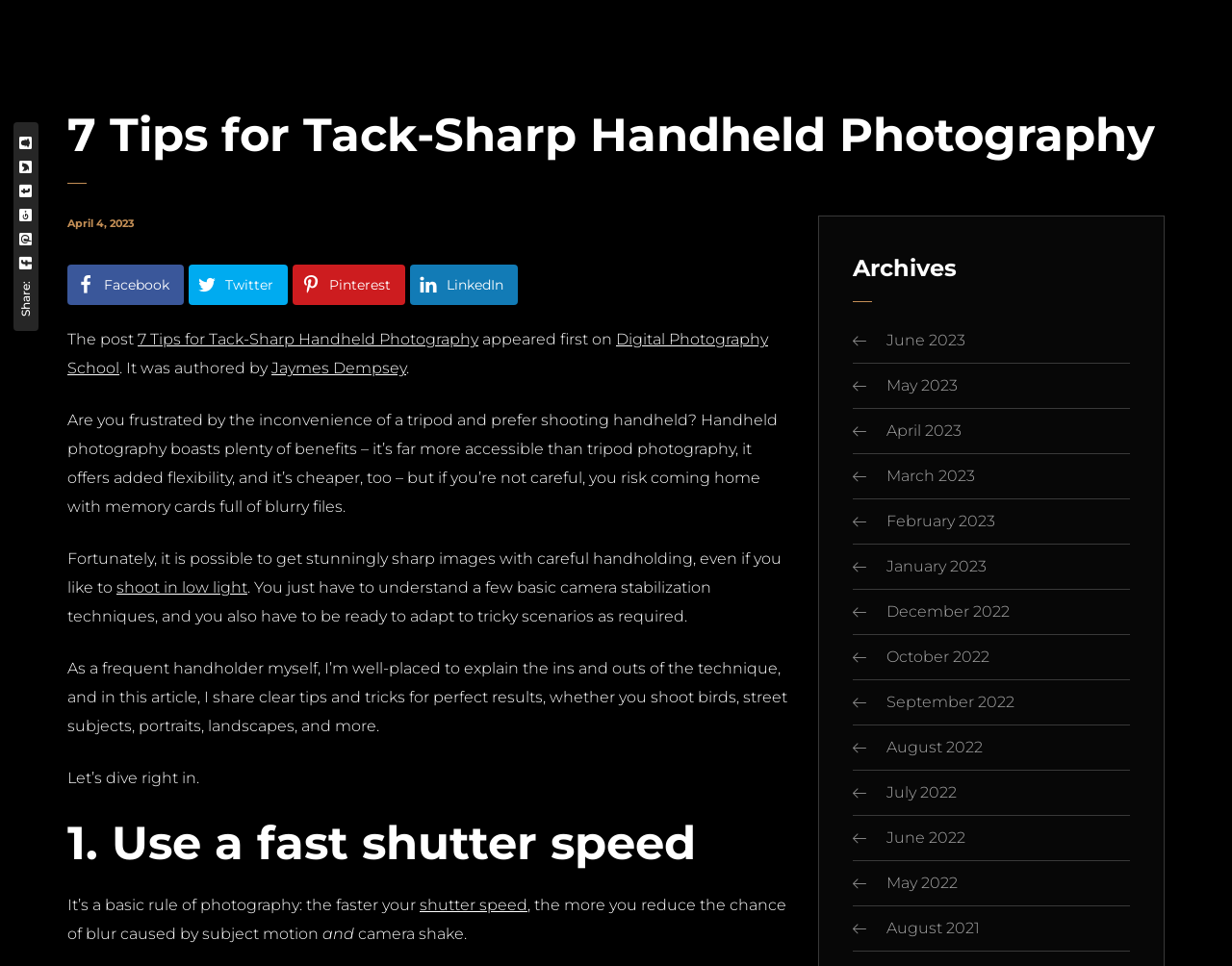Please answer the following question using a single word or phrase: 
What is the purpose of the article?

To share tips for perfect handheld photography results